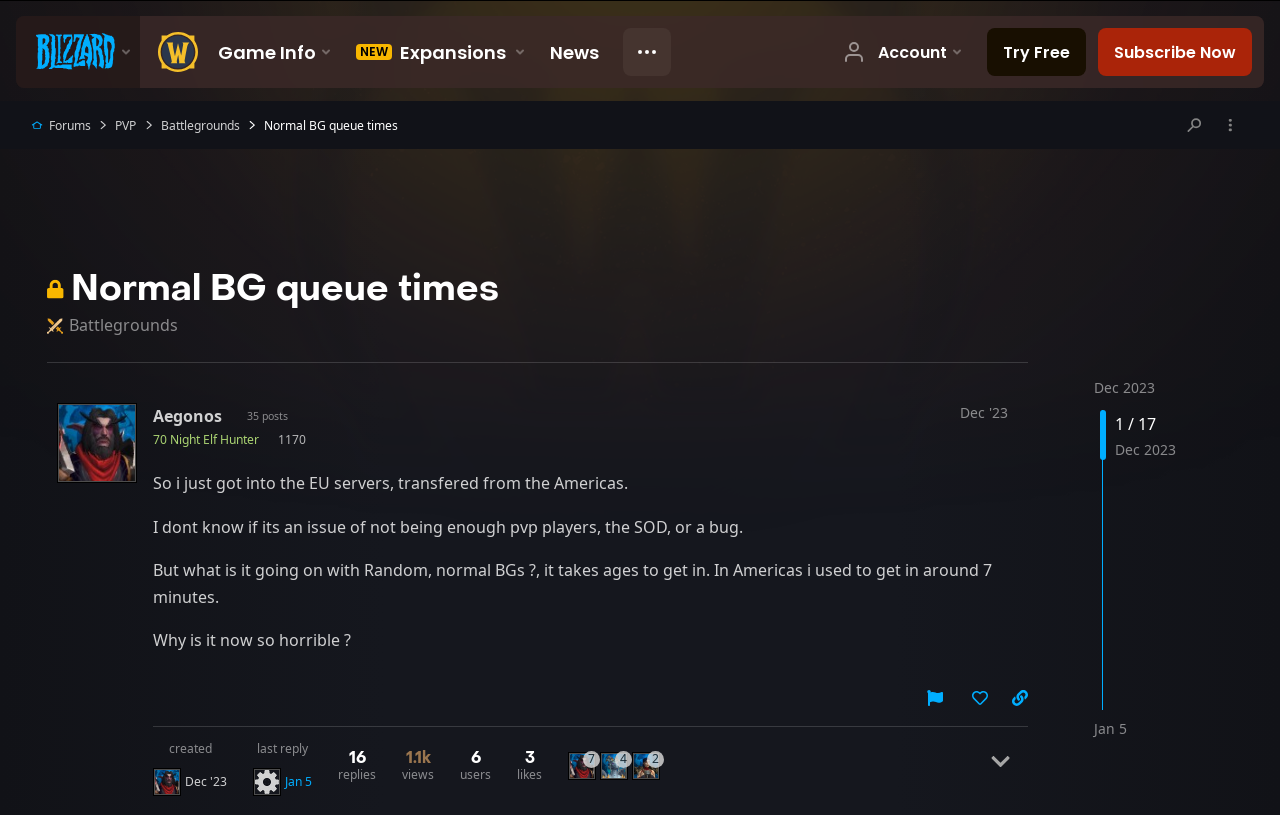What is the date of the last reply?
Please look at the screenshot and answer using one word or phrase.

Jan 5